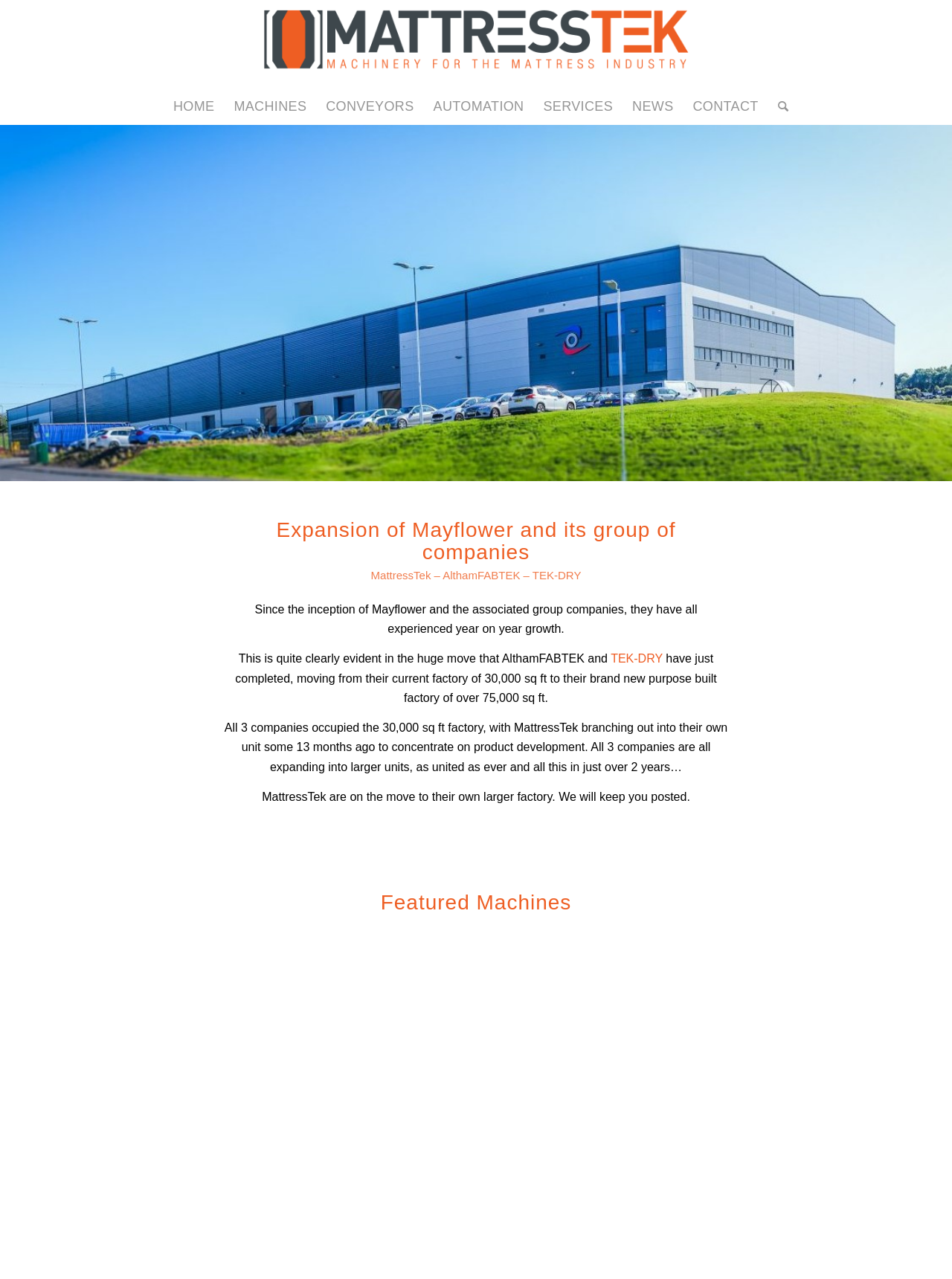What is the name of the company expanding? Observe the screenshot and provide a one-word or short phrase answer.

Mayflower